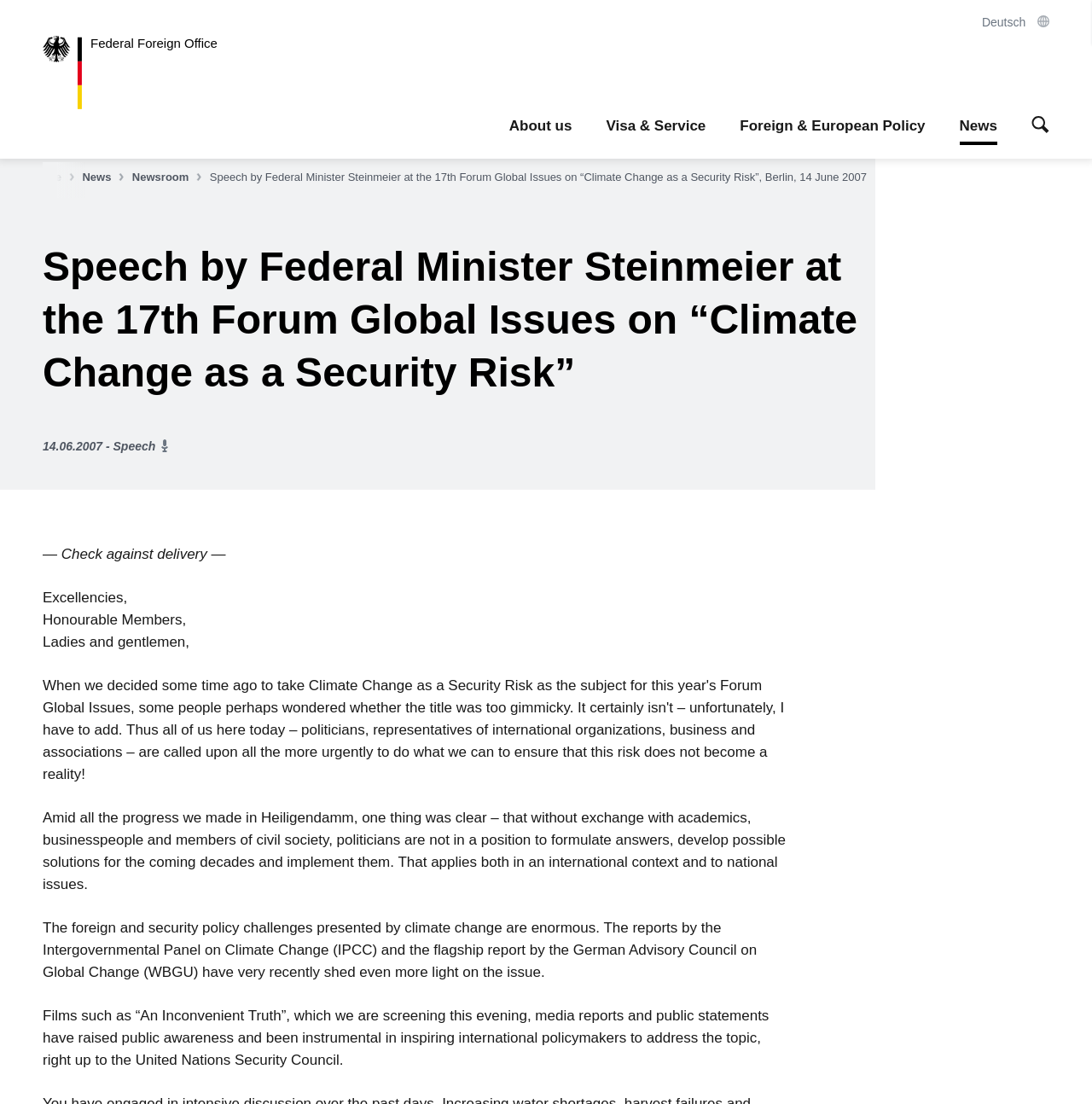Please determine the bounding box coordinates of the element's region to click in order to carry out the following instruction: "Switch to Deutsch". The coordinates should be four float numbers between 0 and 1, i.e., [left, top, right, bottom].

[0.899, 0.014, 0.961, 0.027]